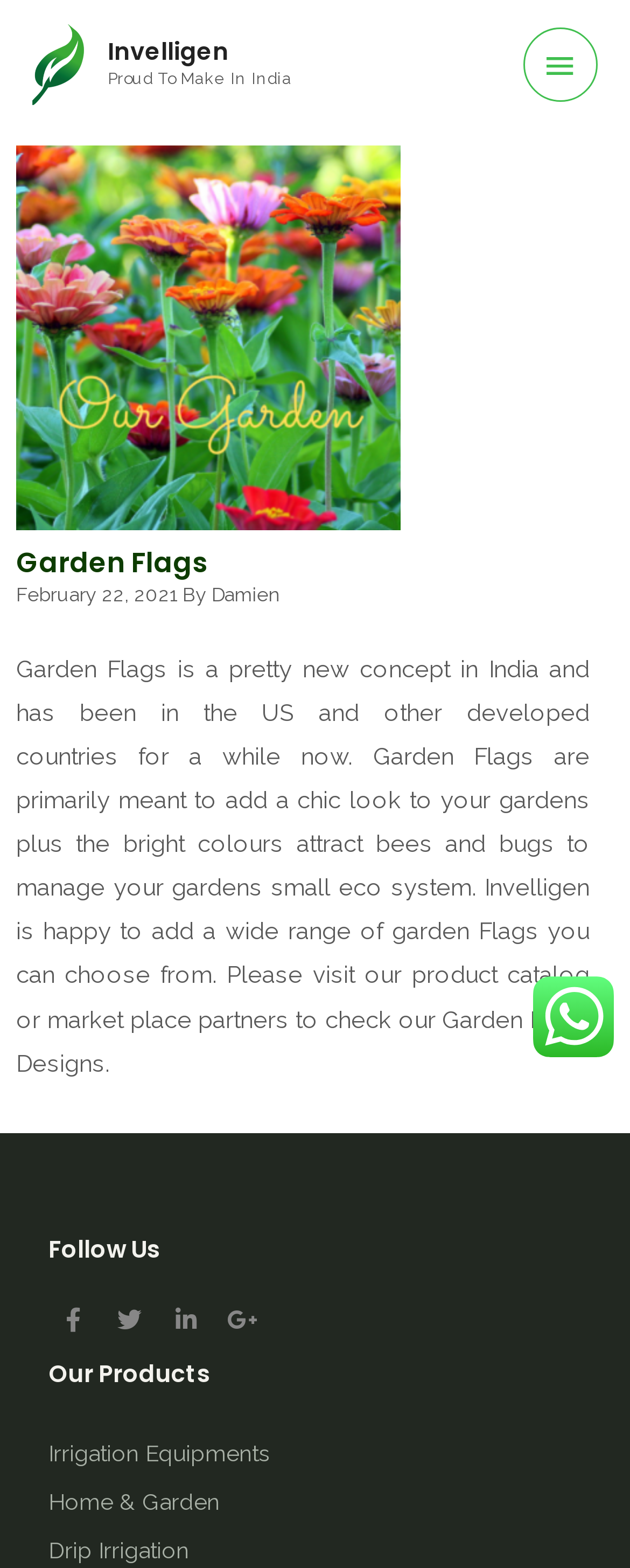What is the main topic of this webpage?
Ensure your answer is thorough and detailed.

The main topic of this webpage is Garden Flags, which is evident from the heading 'Garden Flags' and the description that follows, explaining what Garden Flags are and their purpose.